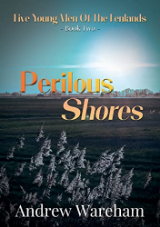Please provide a comprehensive response to the question based on the details in the image: What is the series of the book?

The book 'Perilous Shores' is the second book in the series 'Five Young Men of The Fens', which suggests that it is part of a larger narrative.